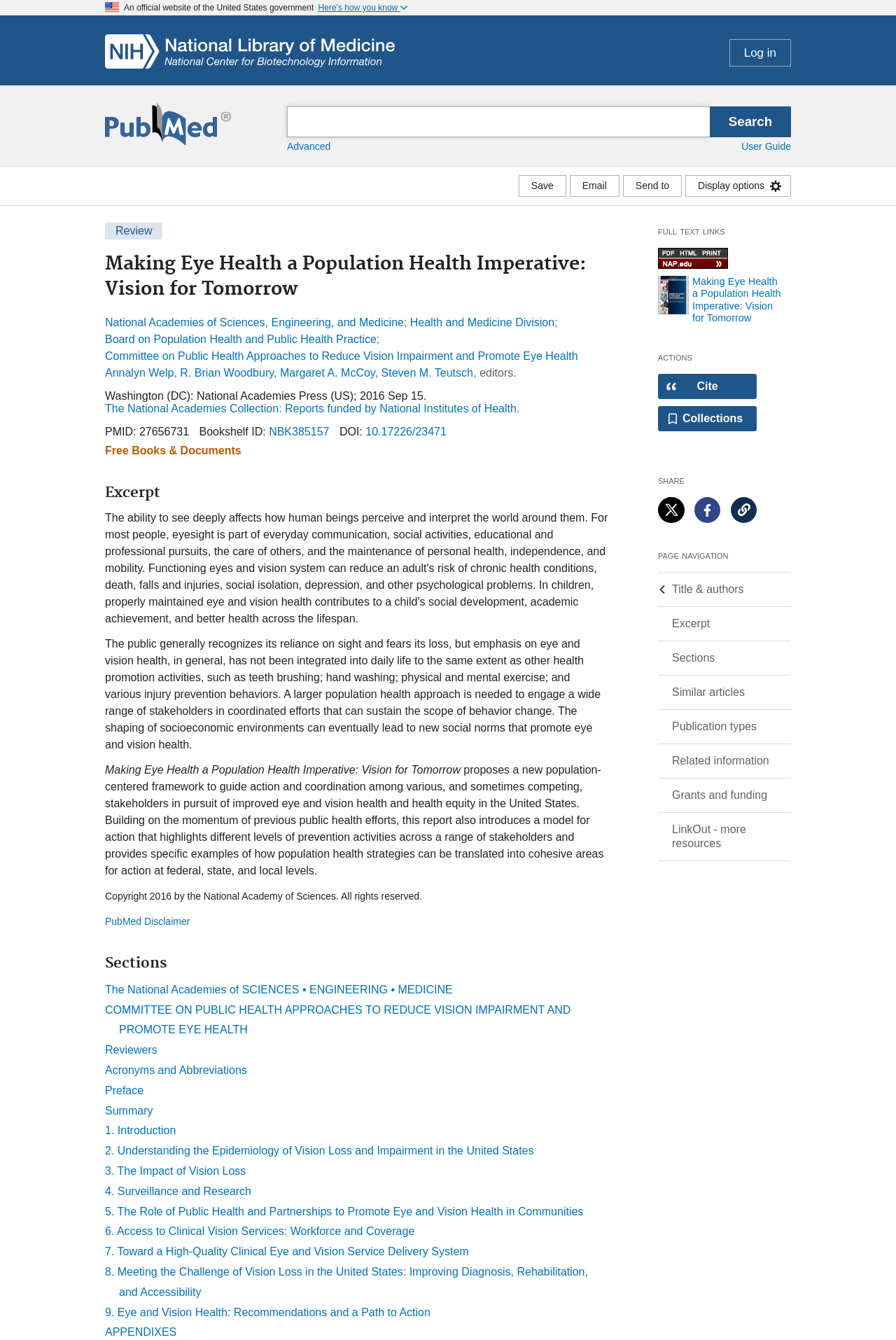Please identify the coordinates of the bounding box for the clickable region that will accomplish this instruction: "Share article on Twitter".

[0.734, 0.371, 0.764, 0.39]